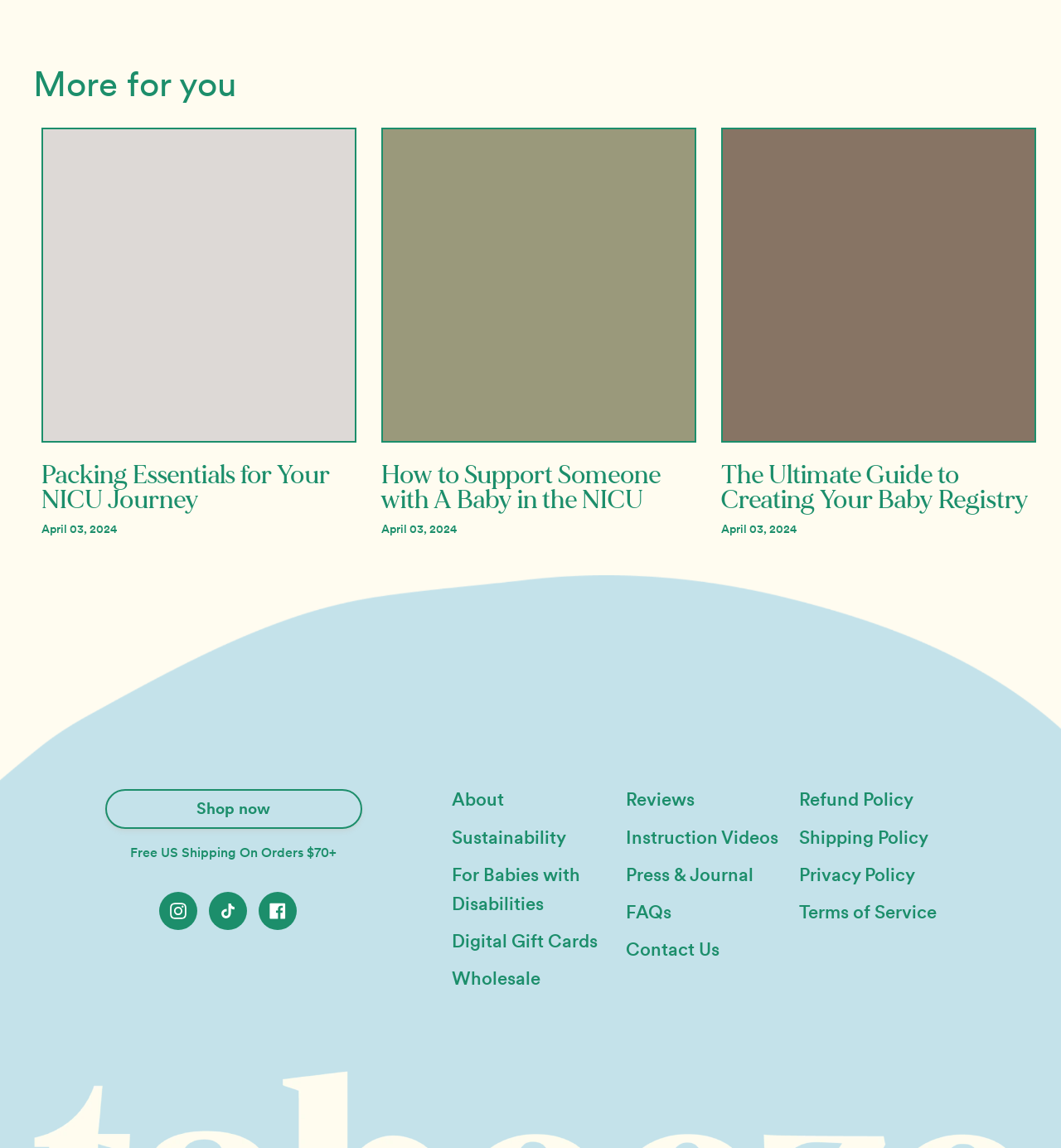What social media platforms can users follow this brand on?
Could you answer the question with a detailed and thorough explanation?

The links to 'Instagram', 'TikTok', and 'Facebook' at the bottom of the page indicate that the brand has a presence on these social media platforms and users can follow them to stay updated on their products and services.